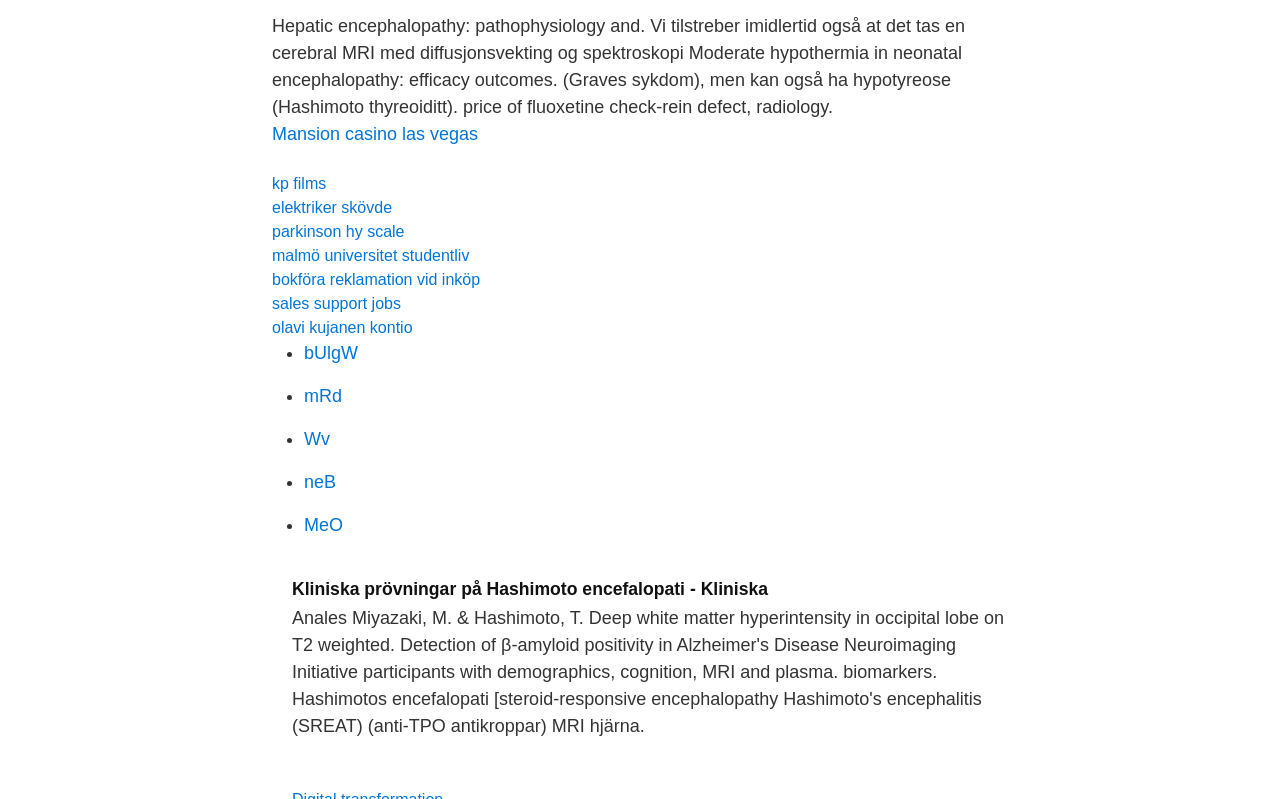Based on what you see in the screenshot, provide a thorough answer to this question: What is the purpose of the list markers?

The list markers ('•') are used to separate the links listed below the text, which suggests that they are used to organize and distinguish between the different links.